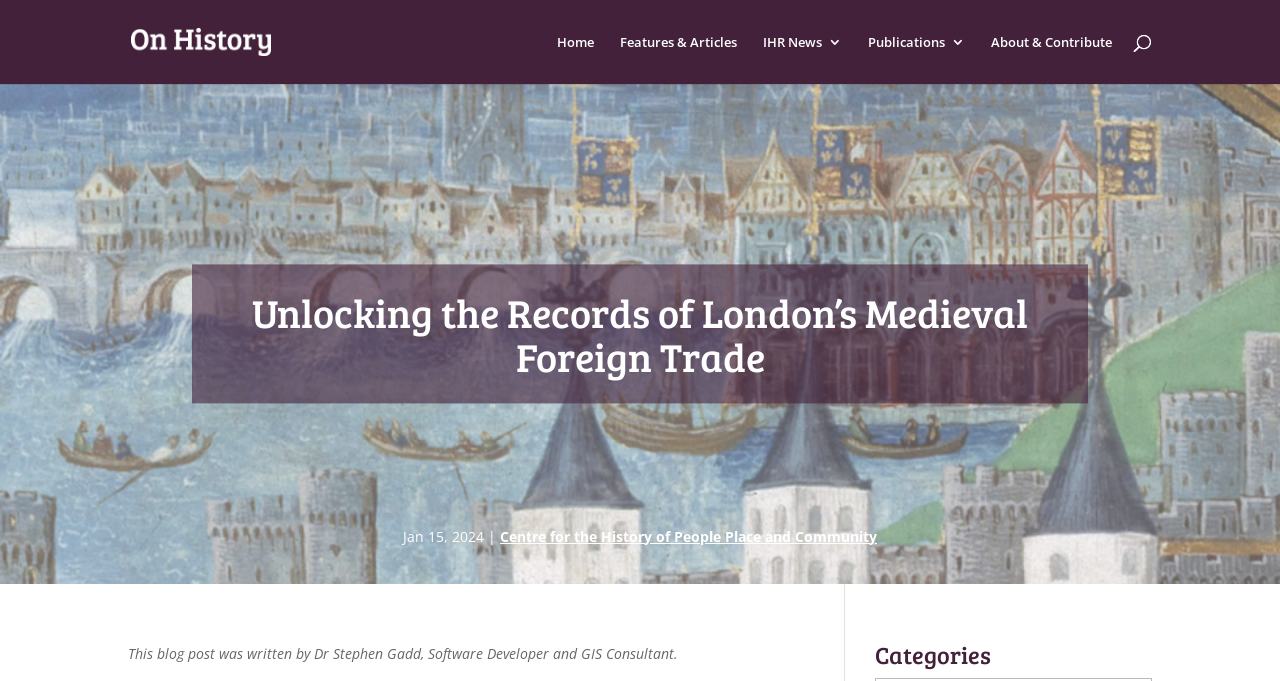What is the category section heading? Look at the image and give a one-word or short phrase answer.

Categories